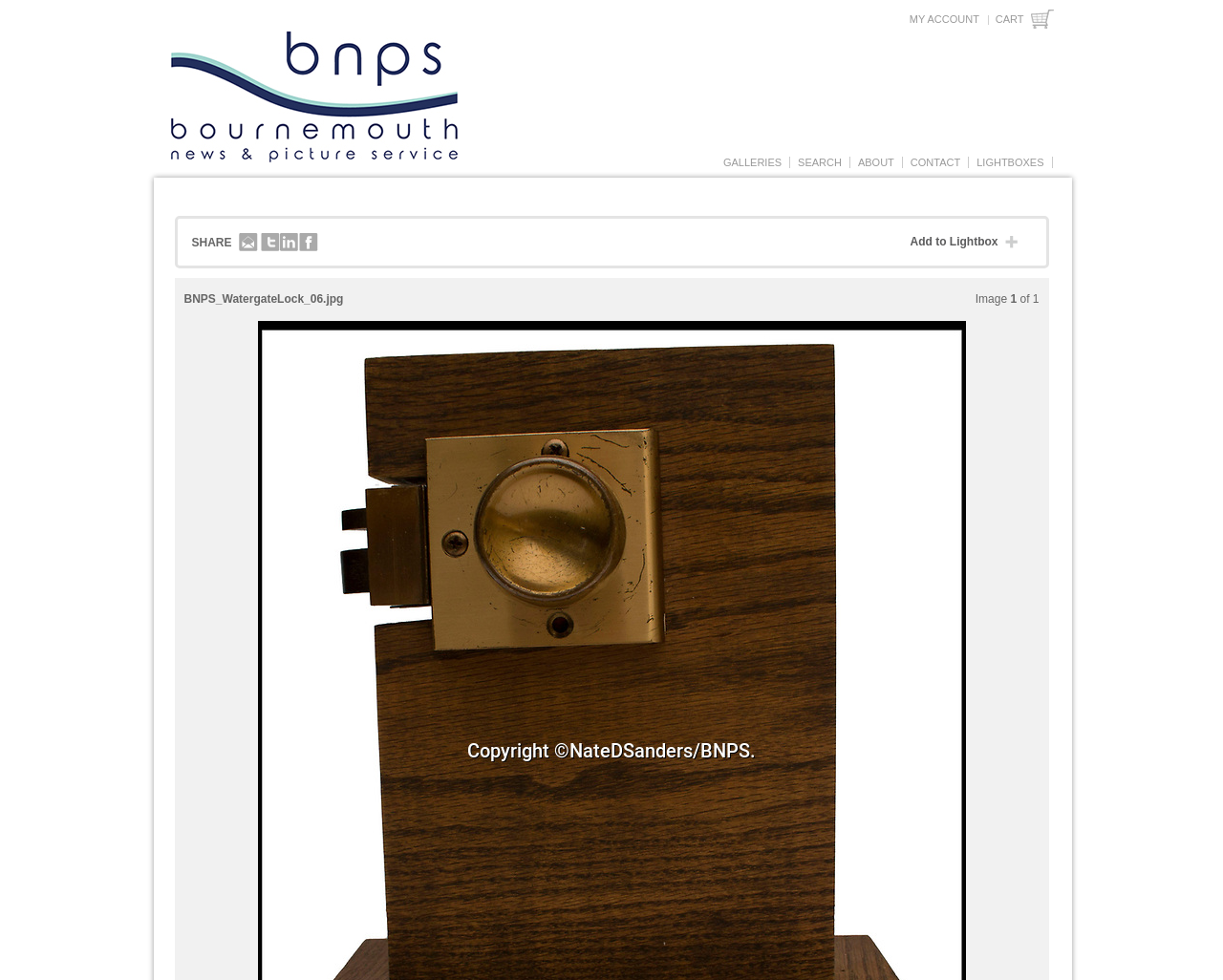Predict the bounding box for the UI component with the following description: "alt="bnps"".

[0.139, 0.13, 0.374, 0.171]